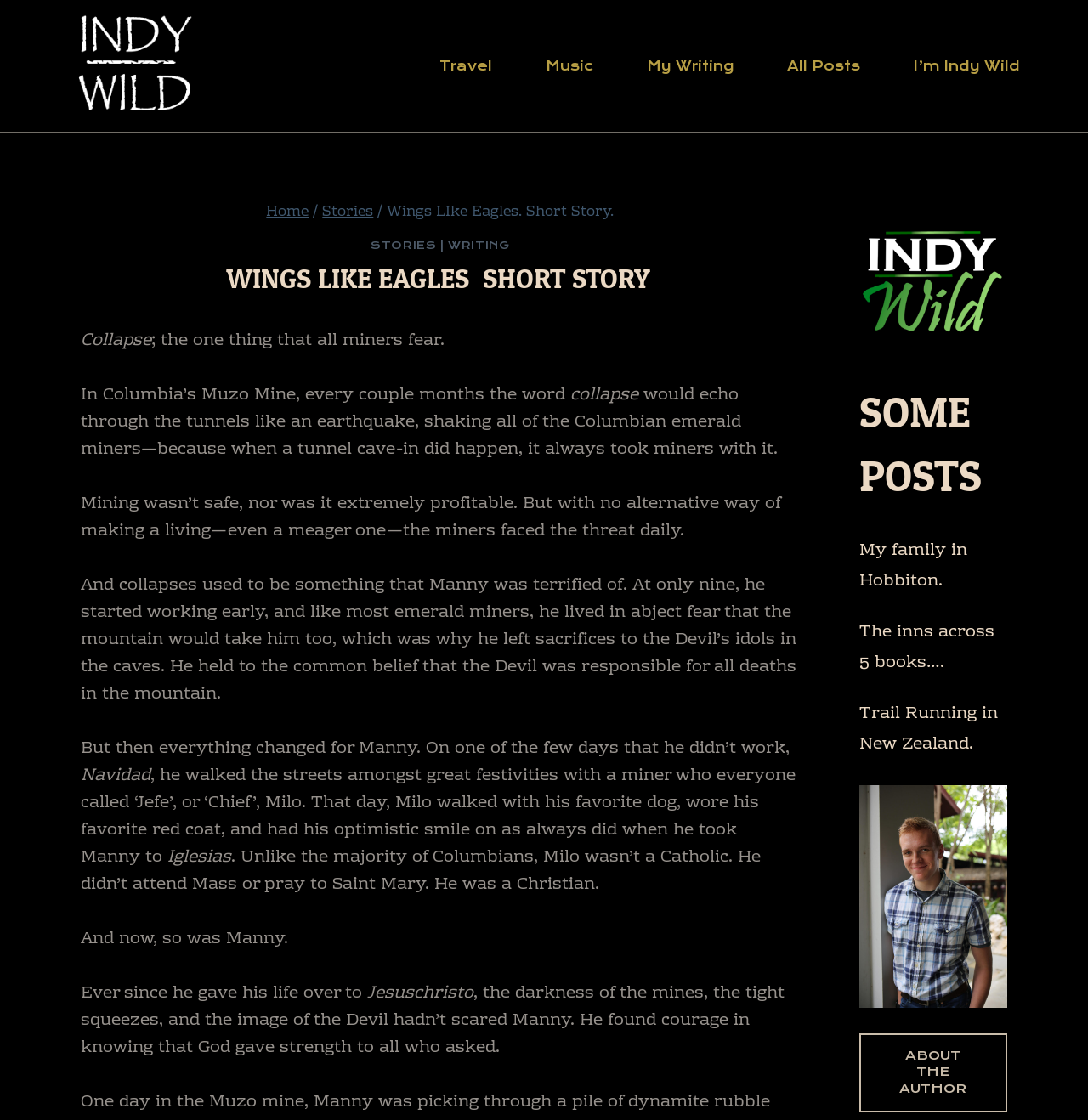What is the name of the author?
Give a detailed explanation using the information visible in the image.

The answer can be found by looking at the top-left corner of the webpage, where the link 'Indy Wild' is located, indicating that it is the author's name.